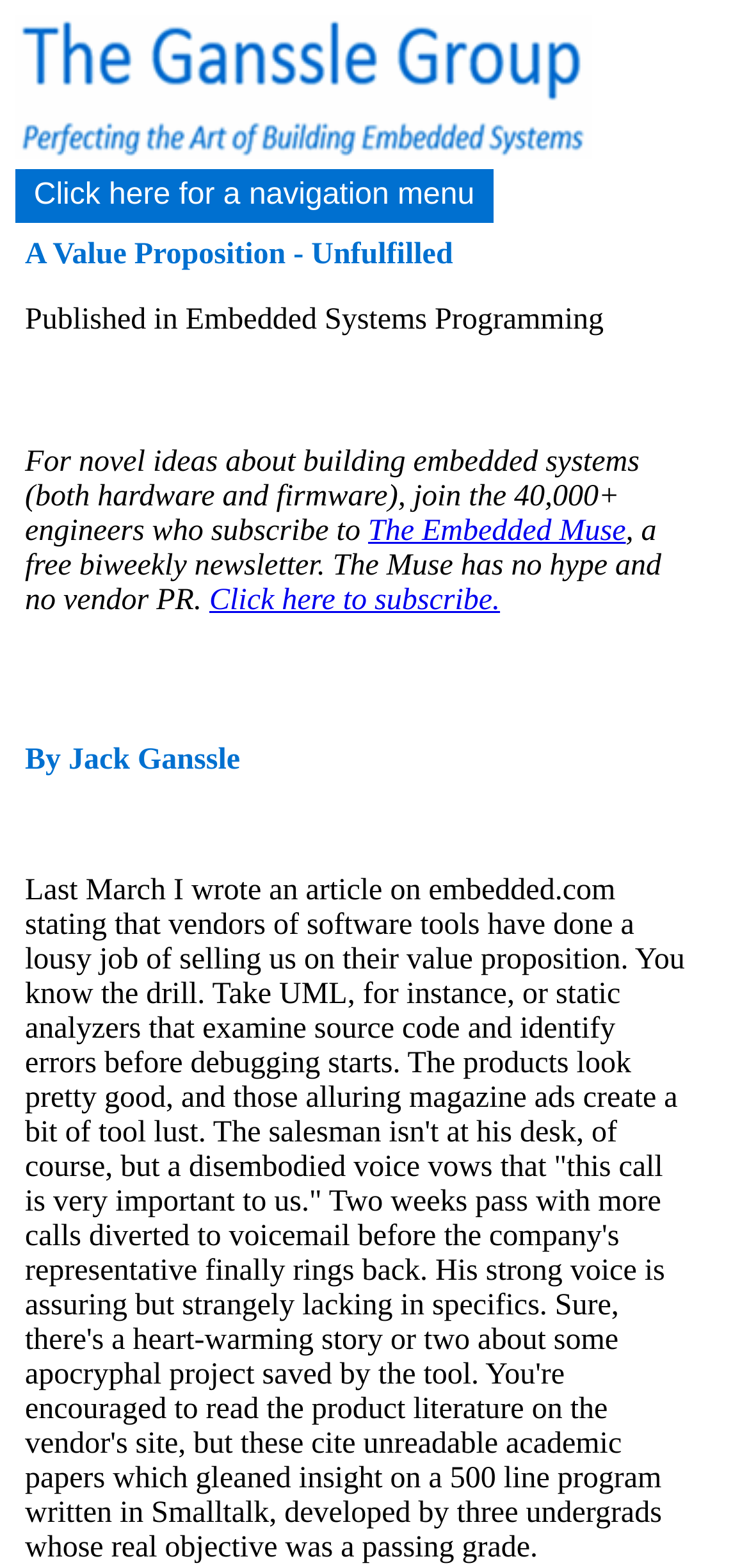Explain the webpage in detail, including its primary components.

The webpage appears to be an article or blog post discussing the importance of value proposition in the embedded world. At the top left corner, there is a logo of "The Ganssle Group" accompanied by a navigation menu link. Below the logo, the title "A Value Proposition - Unfulfilled" is prominently displayed as a heading. 

To the right of the title, there is a static text indicating that the article was published in Embedded Systems Programming. Below this text, there is a table with a single row and cell containing a paragraph of text that promotes a free biweekly newsletter called "The Embedded Muse" and invites readers to subscribe. The paragraph includes two links, one to the newsletter and another to subscribe.

Further down the page, there is a heading "By Jack Ganssle" followed by a non-breaking space character. The main content of the article starts below this, discussing the author's previous article on embedded.com and his criticism of software tool vendors for not effectively communicating their value proposition. The text is a lengthy paragraph that spans almost the entire width of the page.